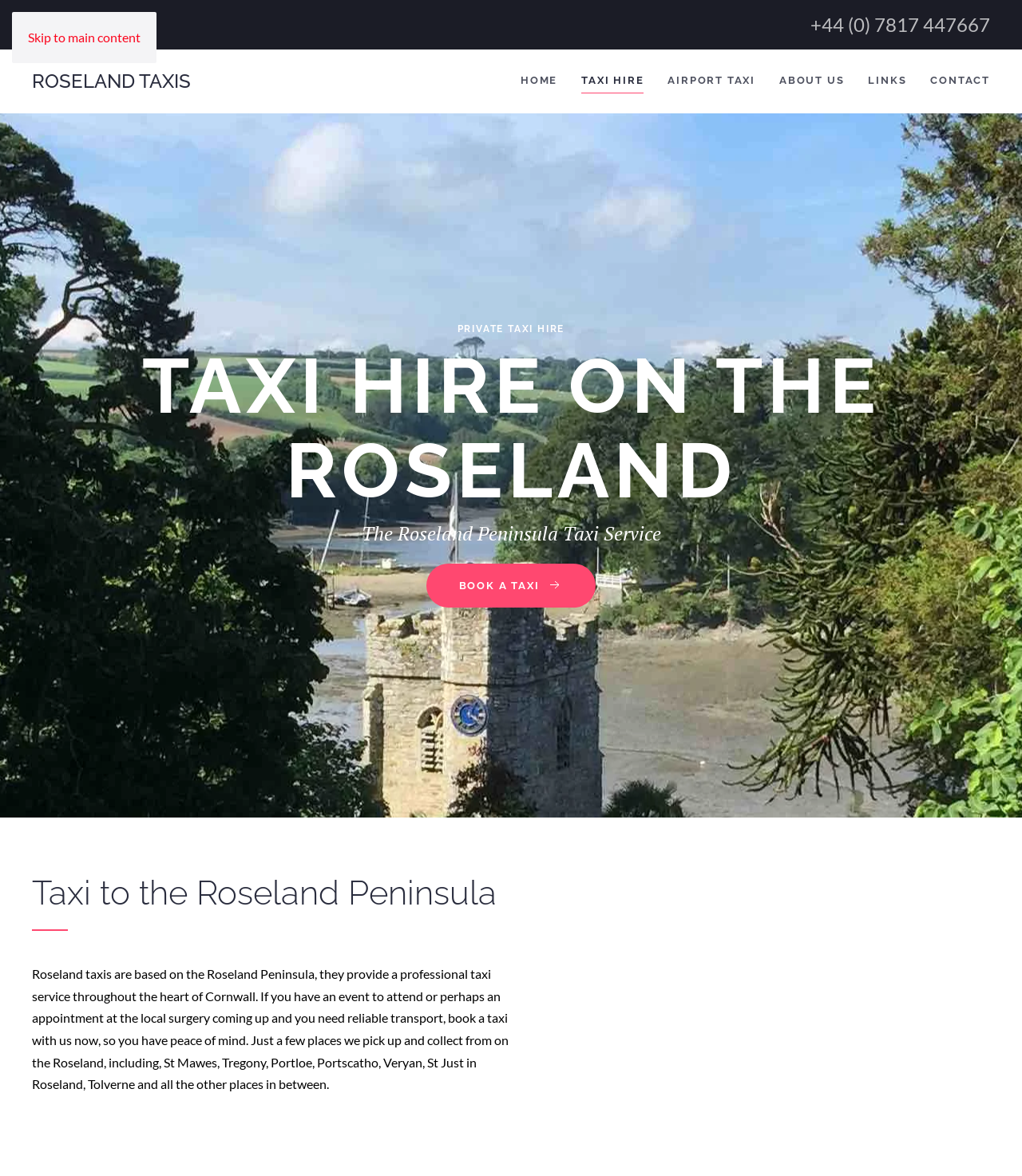Please determine the bounding box coordinates of the area that needs to be clicked to complete this task: 'Click the 'HOME' link'. The coordinates must be four float numbers between 0 and 1, formatted as [left, top, right, bottom].

[0.498, 0.042, 0.557, 0.096]